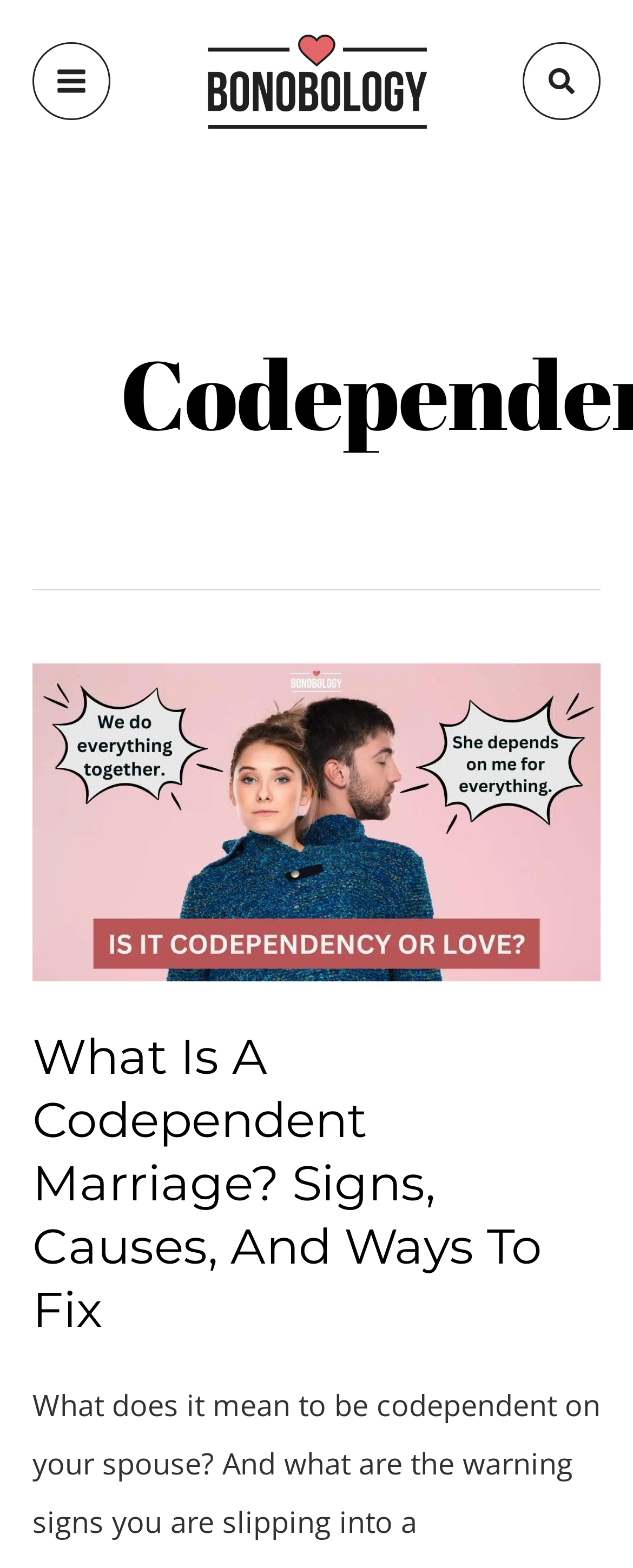Refer to the image and offer a detailed explanation in response to the question: What is the relationship between the image and the text 'Codependent Marriage'?

The image is related to the text 'Codependent Marriage' as it illustrates the concept of codependent marriage, providing a visual representation of the topic.